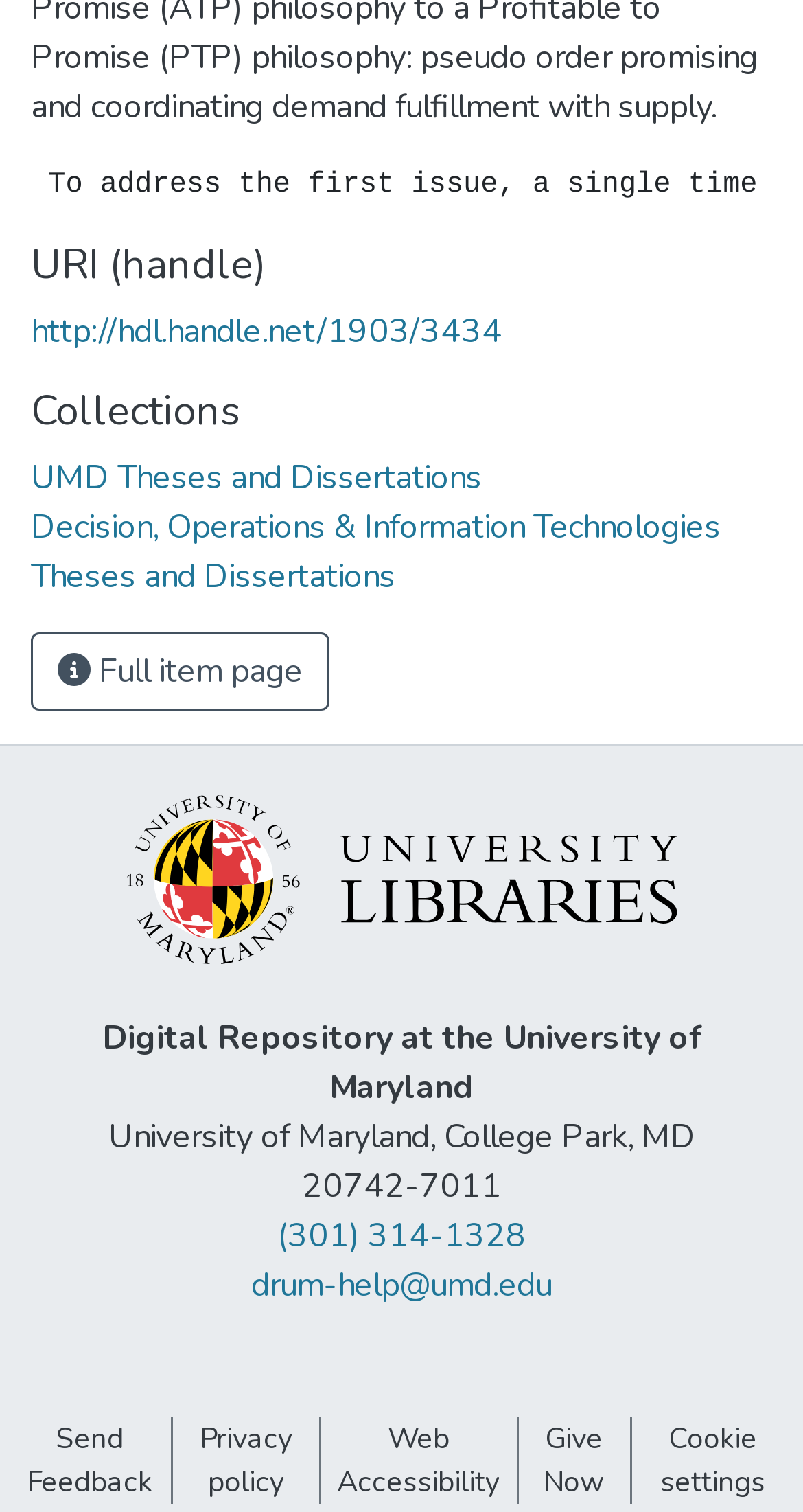Please look at the image and answer the question with a detailed explanation: What is the type of the 'Full item page' button?

I found the answer by looking at the element ' Full item page' which is a button element.